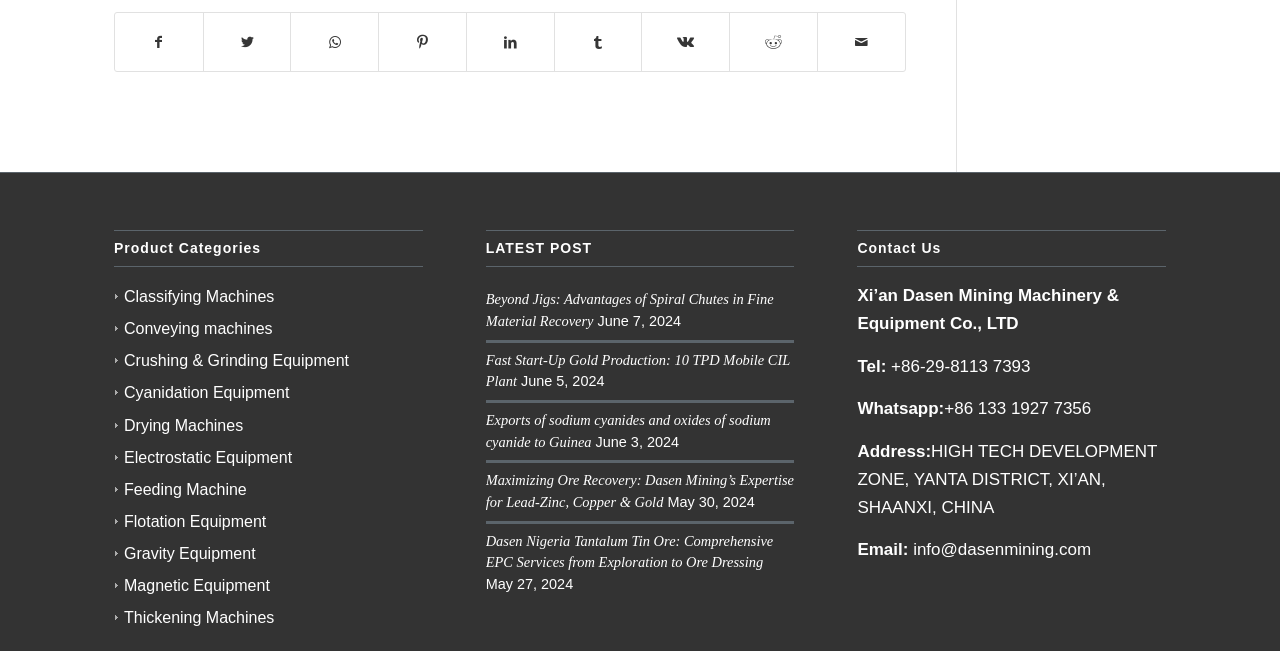What are the categories of machines listed?
Please respond to the question with a detailed and well-explained answer.

The webpage lists various categories of machines, including Classifying Machines, Conveying machines, Crushing & Grinding Equipment, and so on, which are related to mining and machinery.